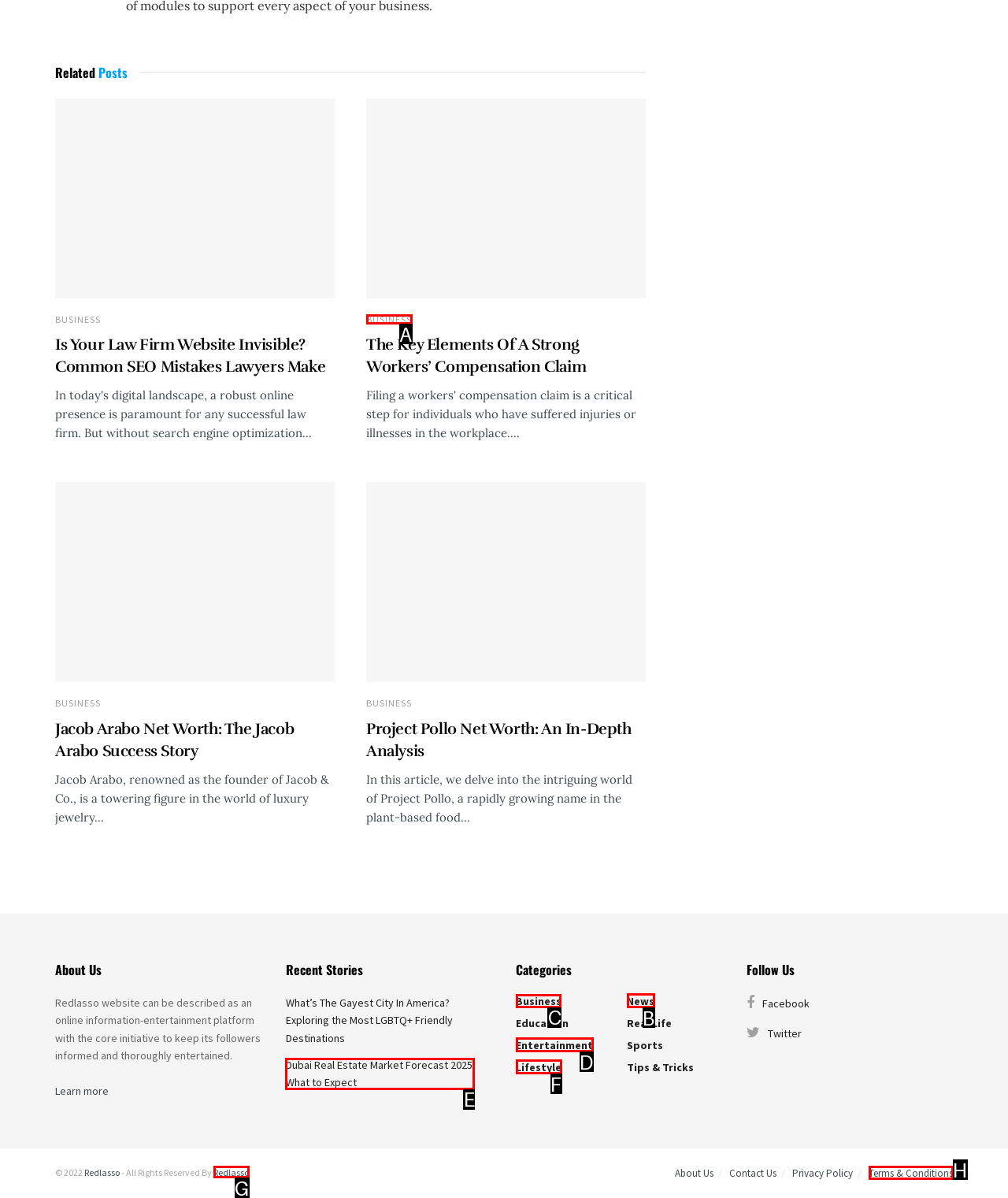Tell me which one HTML element I should click to complete the following task: Explore the Business category Answer with the option's letter from the given choices directly.

C